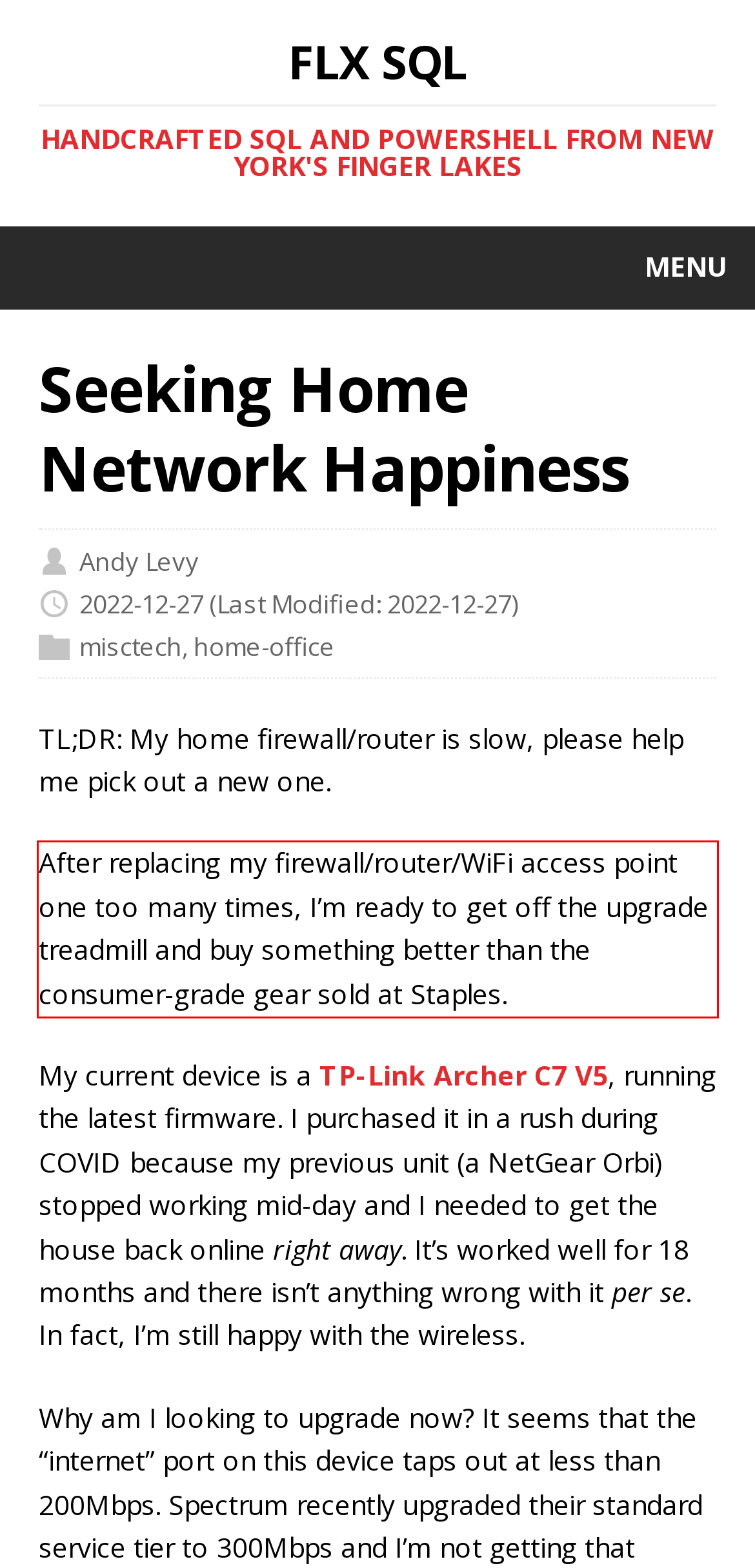You are given a screenshot of a webpage with a UI element highlighted by a red bounding box. Please perform OCR on the text content within this red bounding box.

After replacing my firewall/router/WiFi access point one too many times, I’m ready to get off the upgrade treadmill and buy something better than the consumer-grade gear sold at Staples.